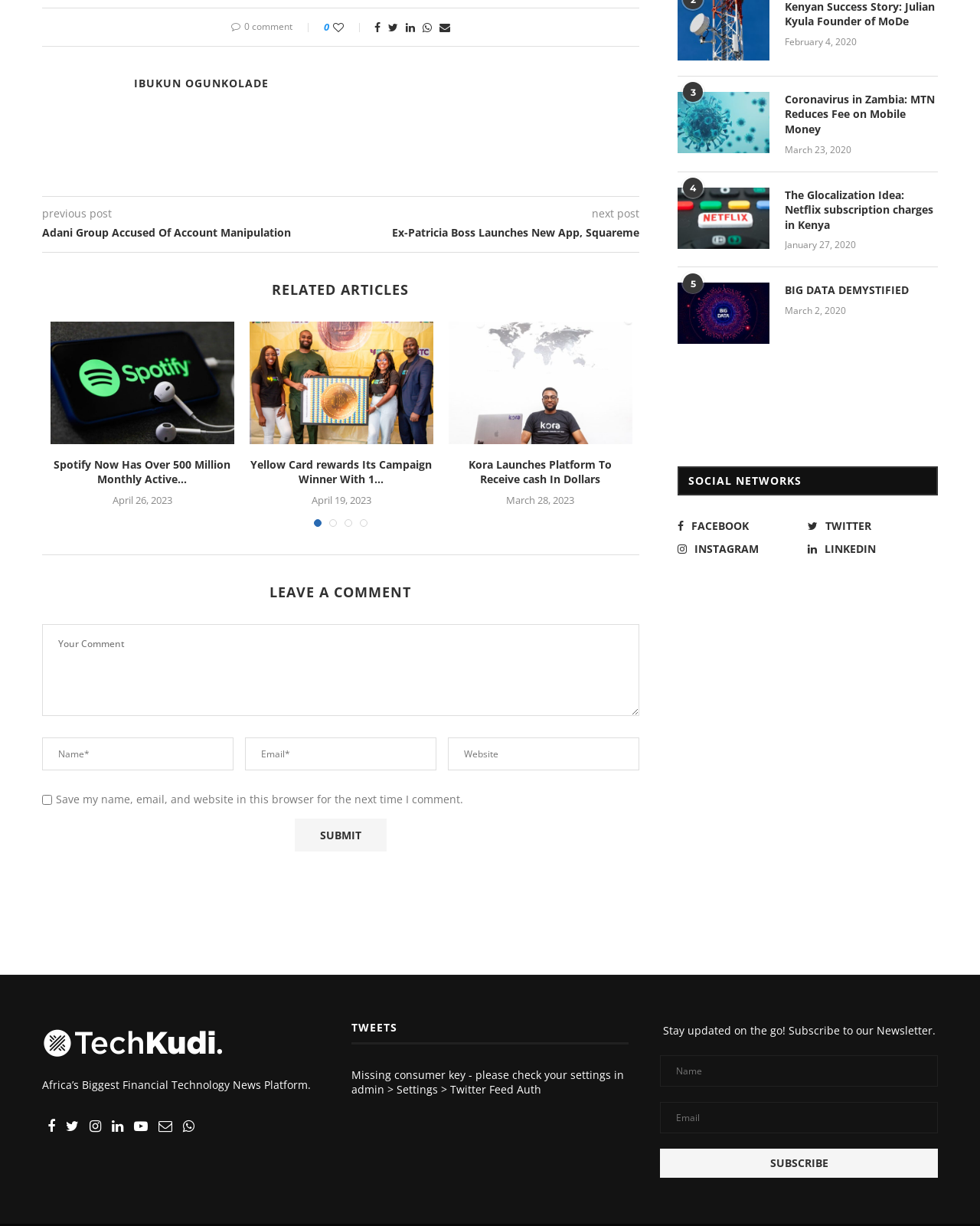Show the bounding box coordinates for the HTML element described as: "name="submit" value="Submit"".

[0.301, 0.668, 0.395, 0.694]